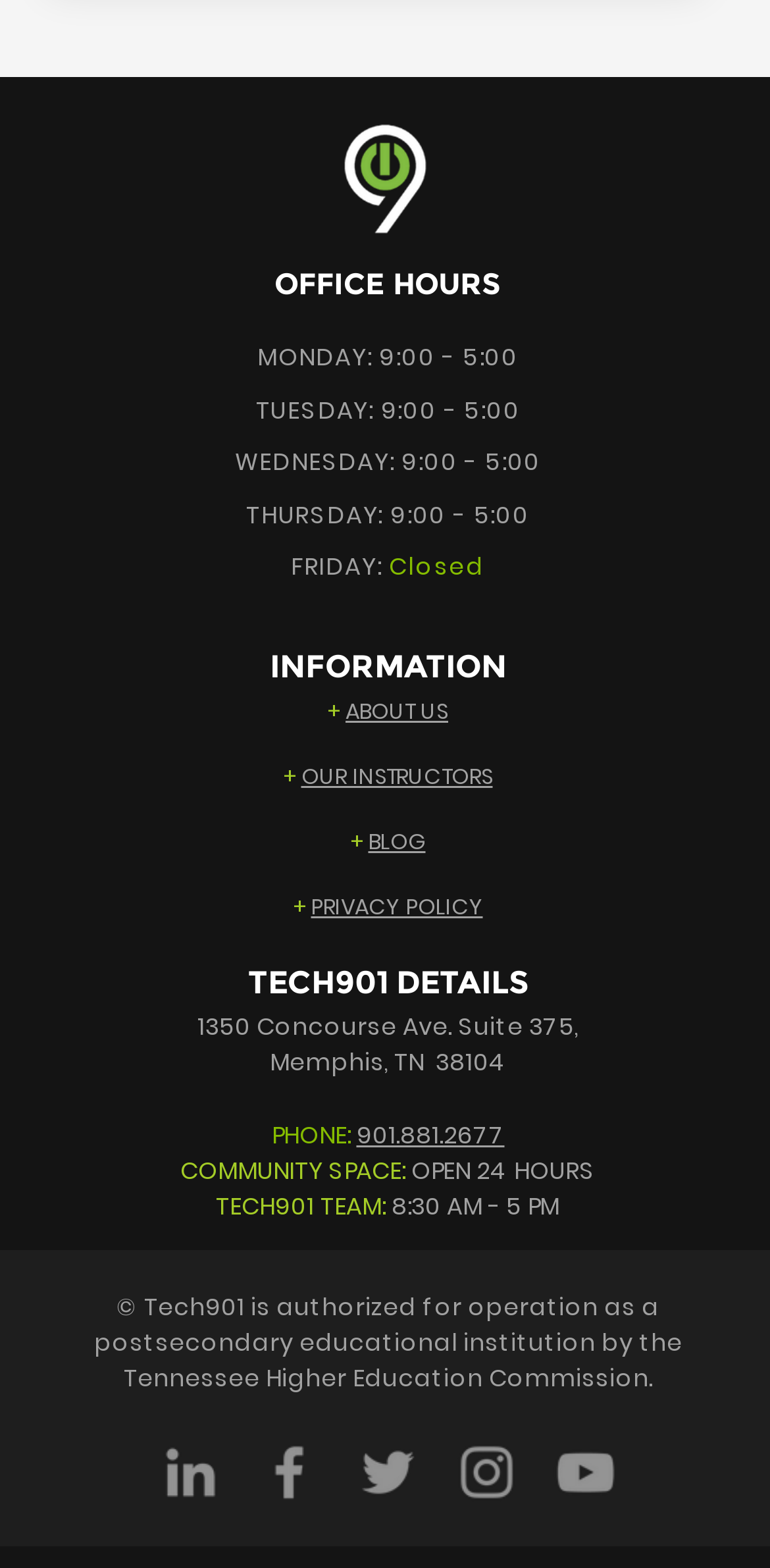Extract the bounding box coordinates for the UI element described as: "OUR INSTRUCTORS".

[0.368, 0.485, 0.64, 0.505]